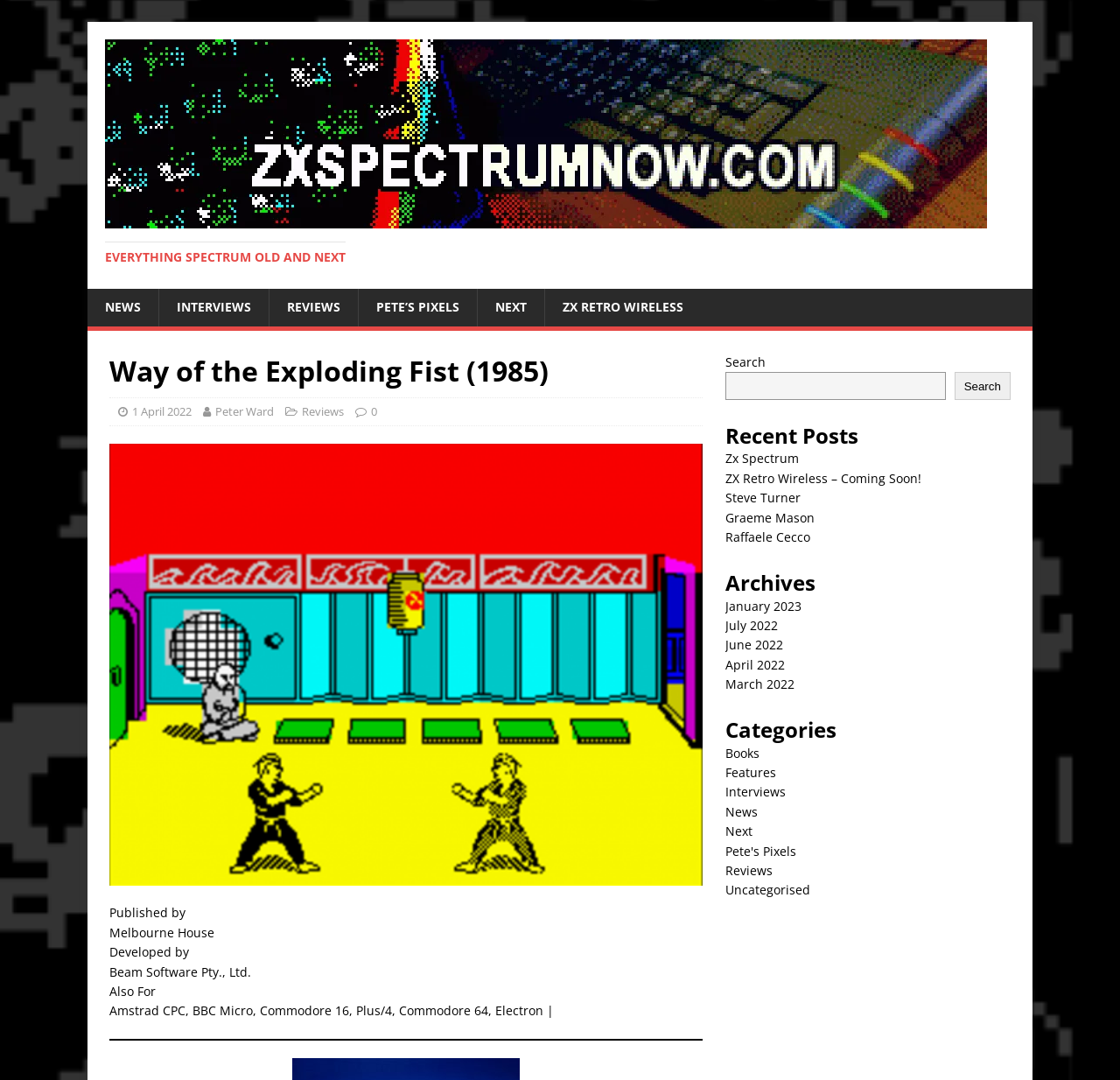What is the name of the game being reviewed?
By examining the image, provide a one-word or phrase answer.

Way of the Exploding Fist